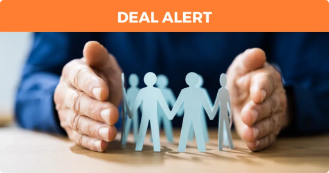Answer the following query concisely with a single word or phrase:
What is being cupped by the hands?

Stylized figures